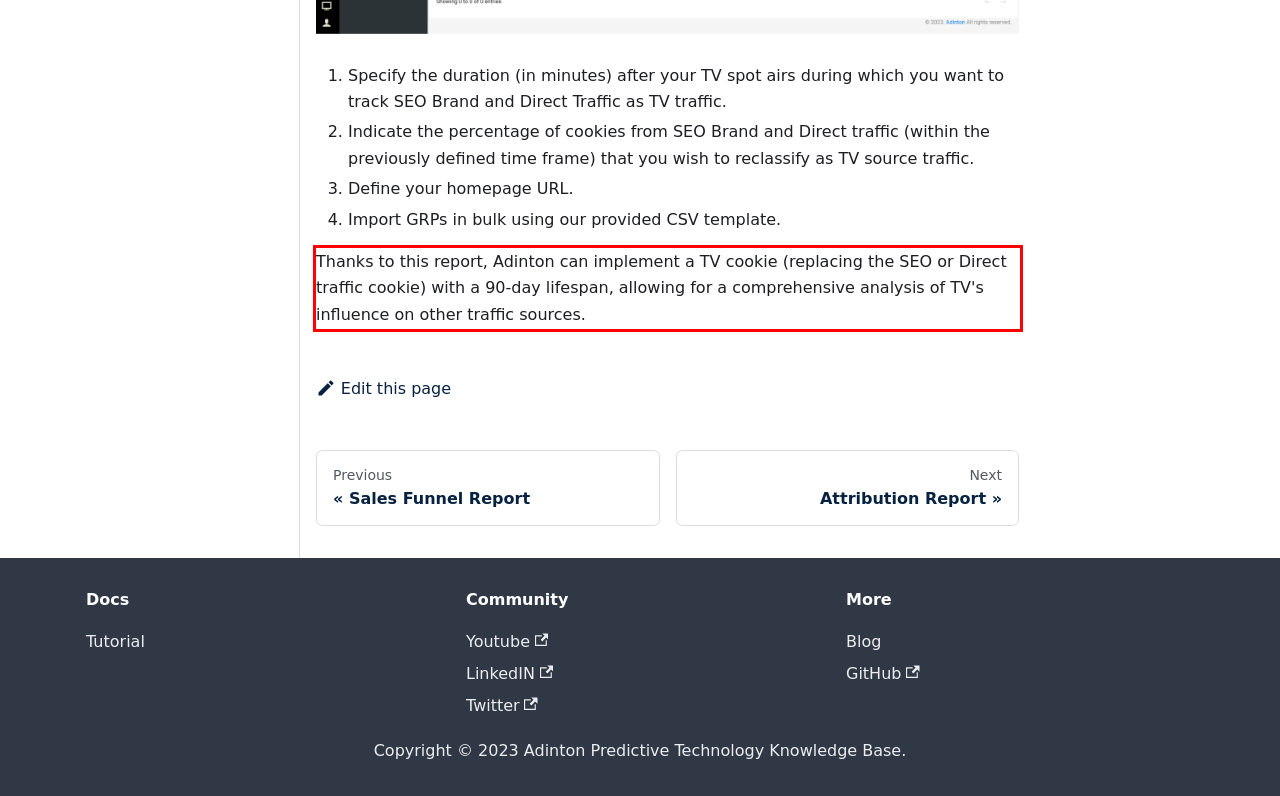By examining the provided screenshot of a webpage, recognize the text within the red bounding box and generate its text content.

Thanks to this report, Adinton can implement a TV cookie (replacing the SEO or Direct traffic cookie) with a 90-day lifespan, allowing for a comprehensive analysis of TV's influence on other traffic sources.